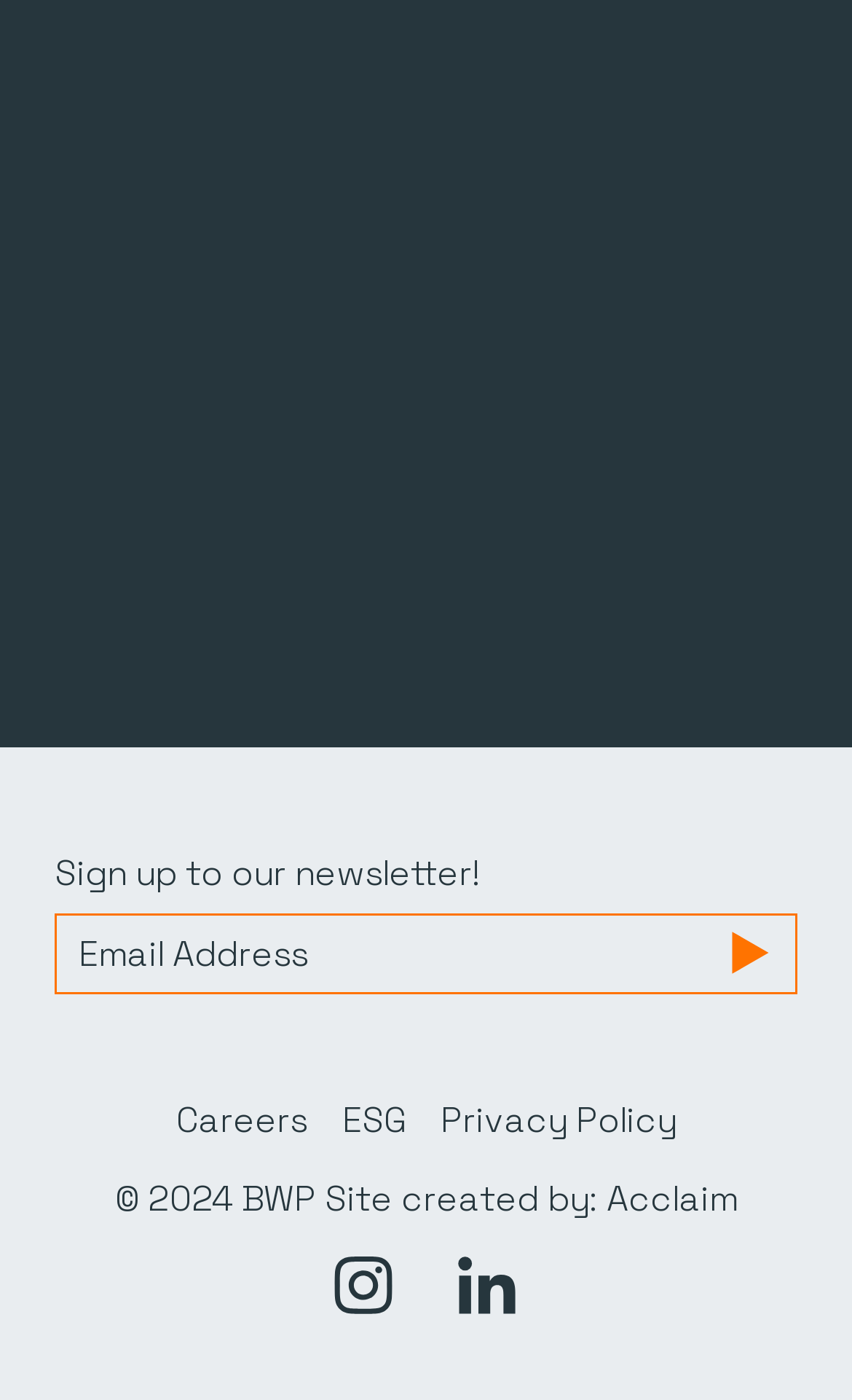Find the coordinates for the bounding box of the element with this description: "Send Message".

[0.25, 0.452, 0.75, 0.511]